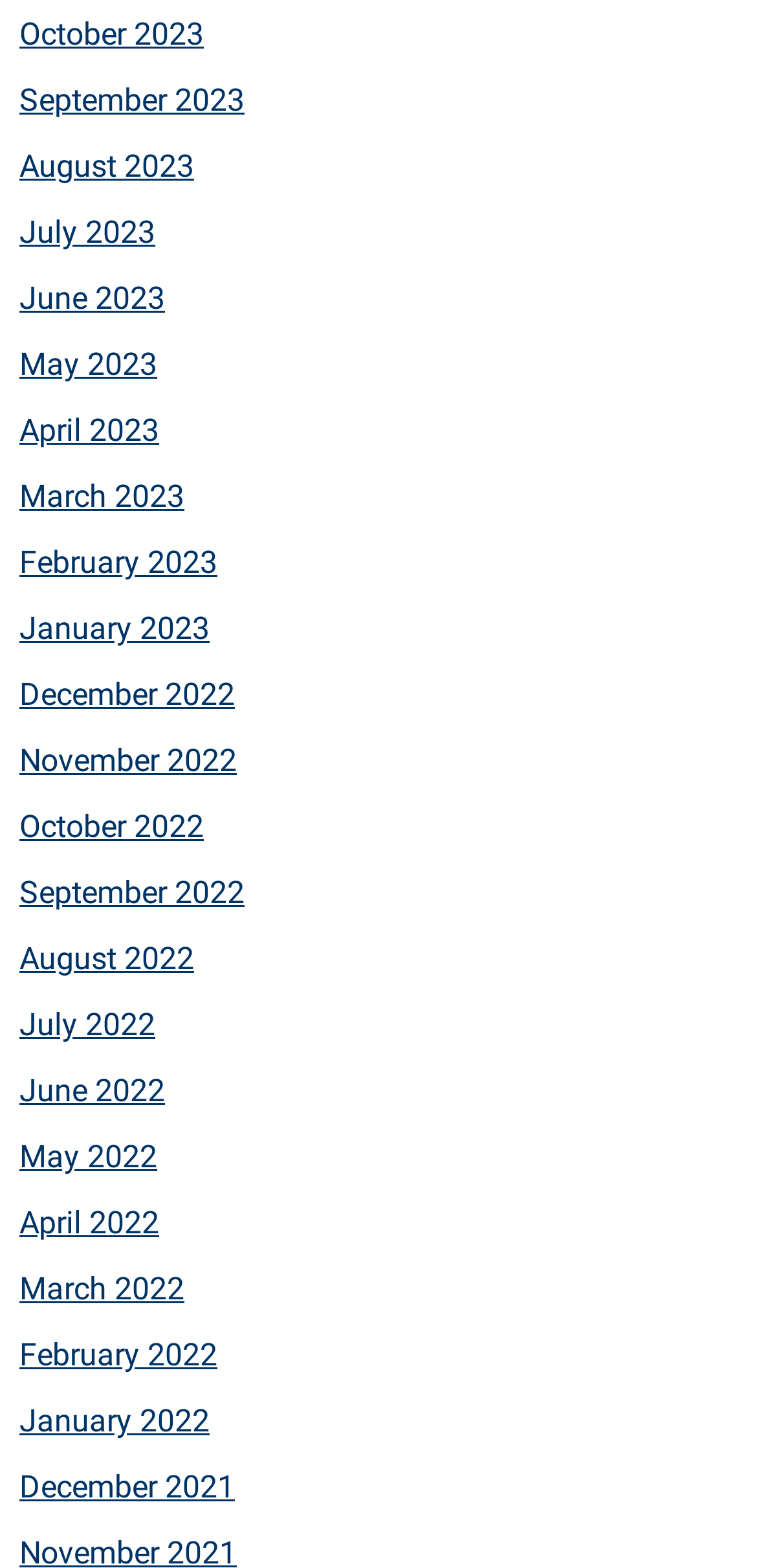Pinpoint the bounding box coordinates of the element to be clicked to execute the instruction: "view August 2023".

[0.026, 0.095, 0.256, 0.118]